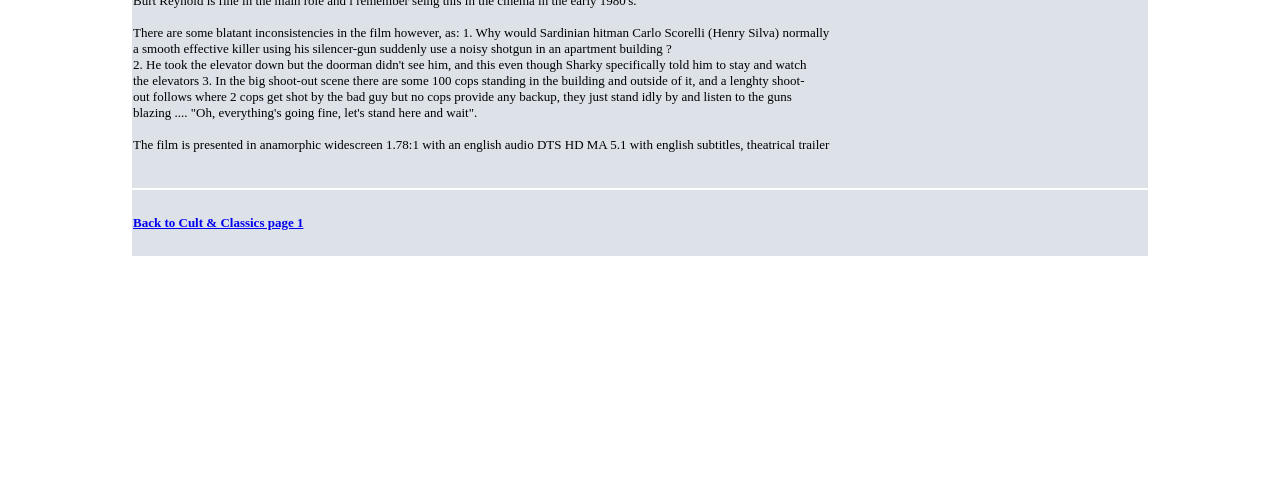What type of gun does Carlo Scorelli use?
Refer to the image and give a detailed answer to the query.

The answer can be found in the text 'Why would Sardinian hitman Carlo Scorelli (Henry Silva) normally a smooth effective killer using his silencer-gun suddenly use a noisy shotgun in an apartment building?'. This sentence questions Carlo Scorelli's actions and mentions that he normally uses a silencer-gun.